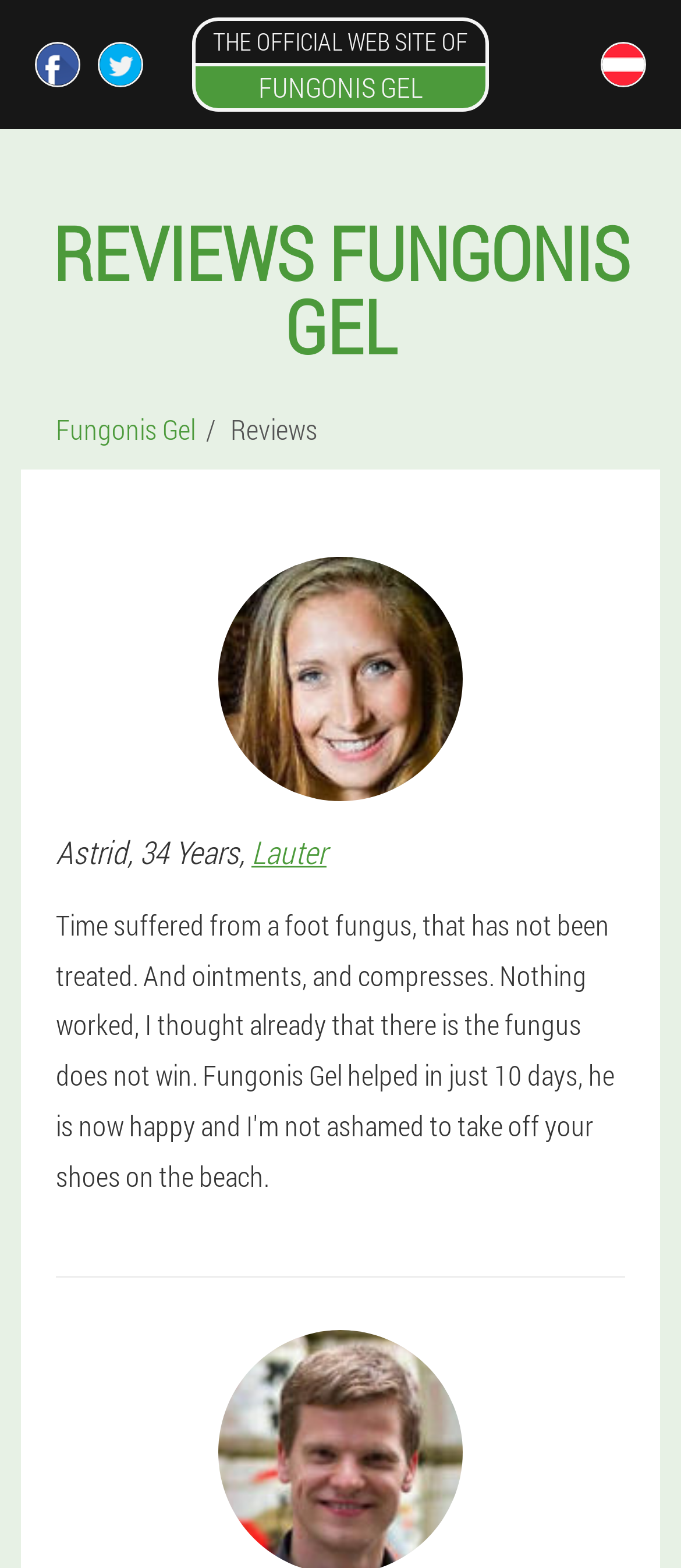Please determine the heading text of this webpage.

REVIEWS FUNGONIS GEL